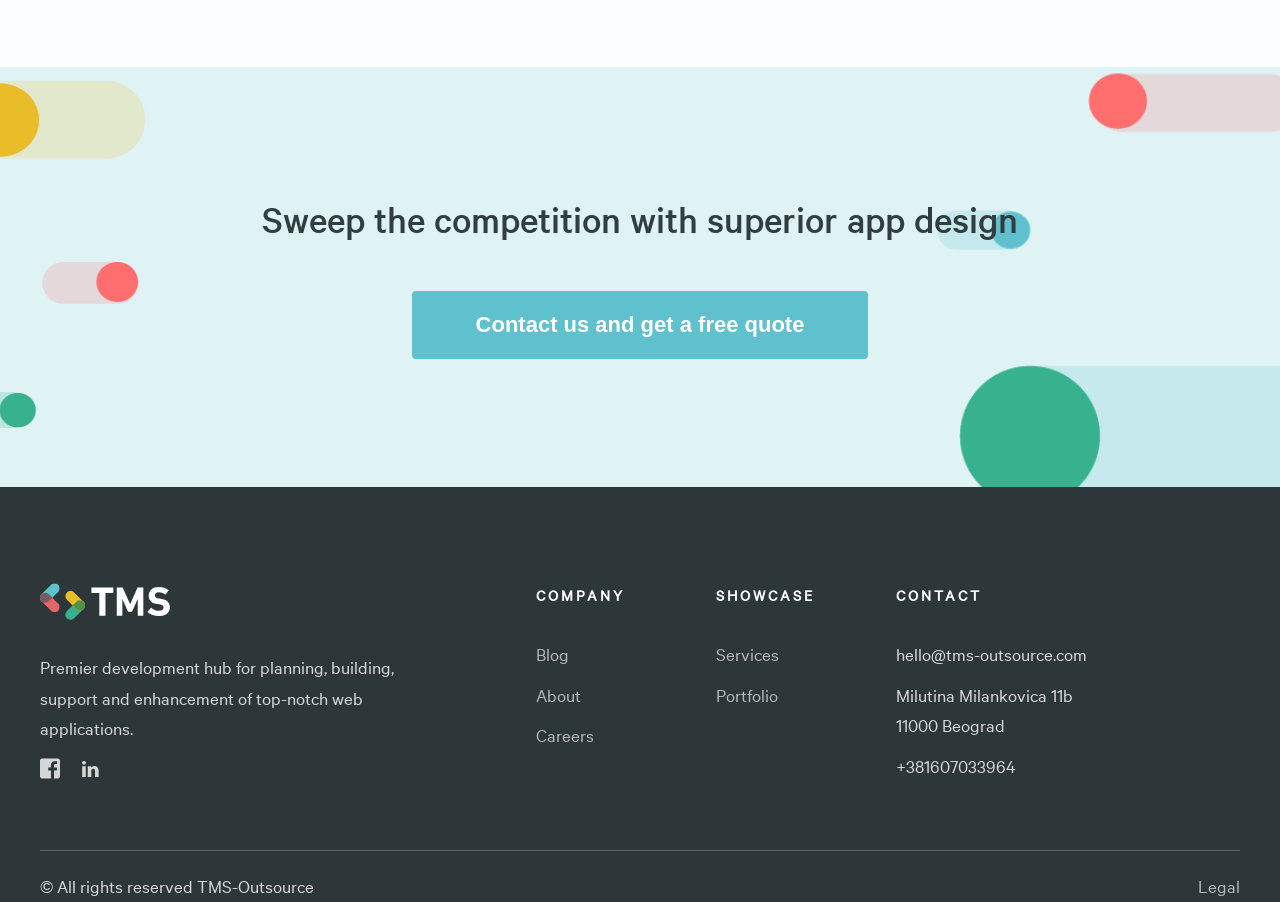Use a single word or phrase to answer the following:
What are the main sections of the webpage?

COMPANY, SHOWCASE, CONTACT